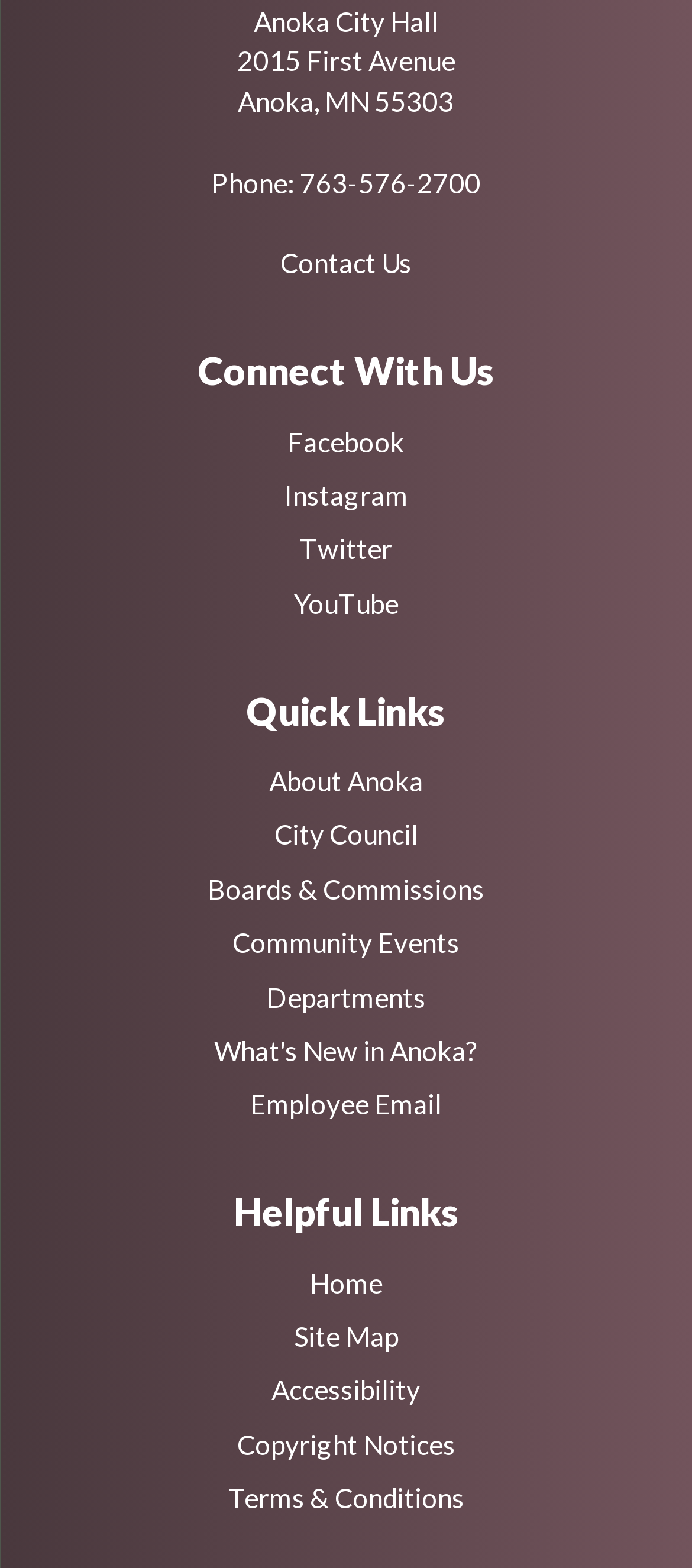What social media platforms can you connect with Anoka City Hall on?
Examine the image closely and answer the question with as much detail as possible.

I found the social media platforms by looking at the link elements under the 'Connect With Us' region, which provide links to Facebook, Instagram, Twitter, and YouTube.